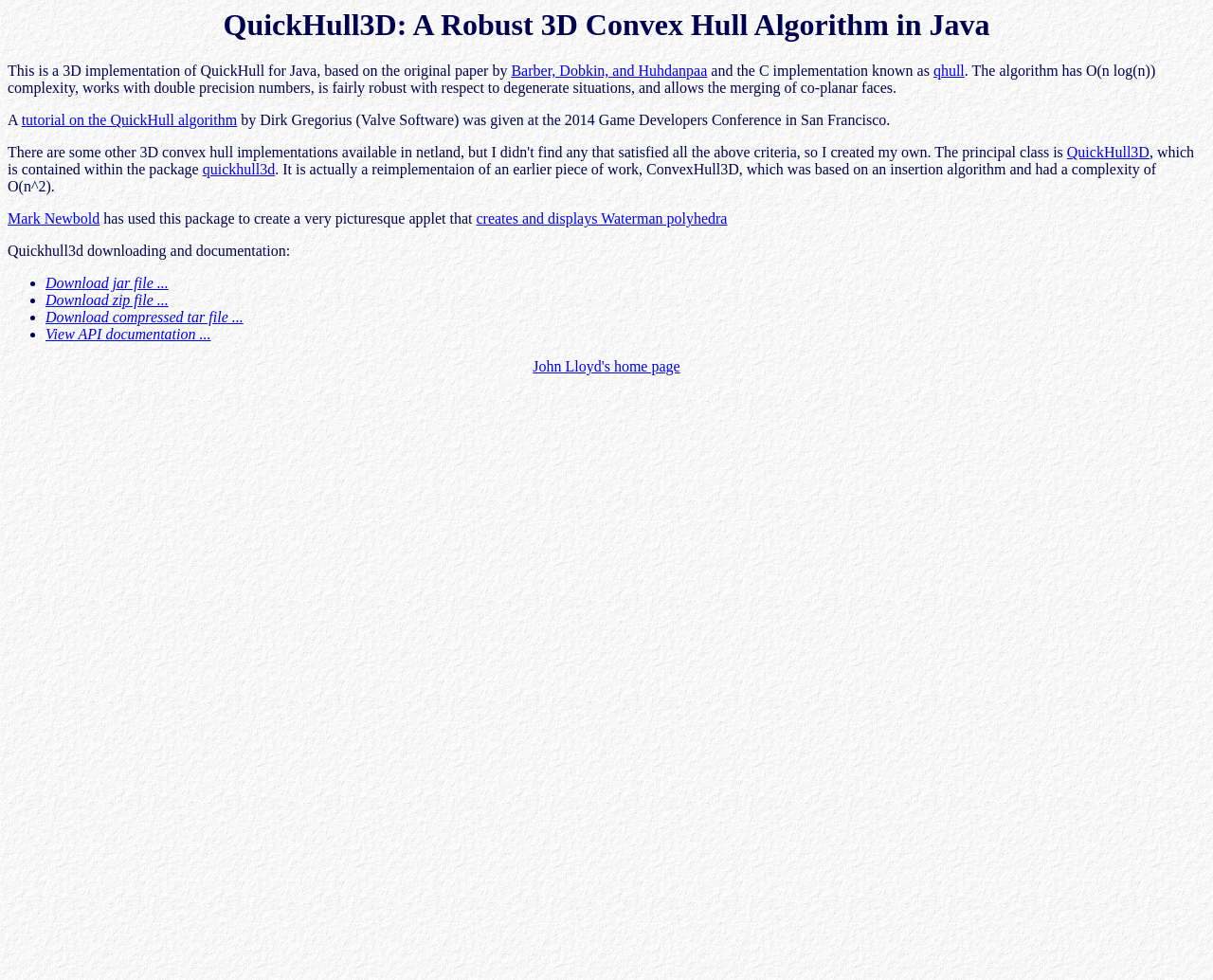Generate an in-depth caption that captures all aspects of the webpage.

The webpage is about QuickHull3D, a robust 3D convex hull algorithm in Java. At the top, there is a heading with the same title as the webpage. Below the heading, there is a paragraph of text that describes the algorithm, mentioning its implementation, complexity, and features. The text also references the original paper by Barber, Dobkin, and Huhdanpaa, as well as the C implementation known as qhull.

Following the paragraph, there is a link to a tutorial on the QuickHull algorithm, which was given at the 2014 Game Developers Conference in San Francisco. Next to it, there is a link to QuickHull3D, which is contained within the package quickhull3d.

The webpage also mentions that QuickHull3D is a reimplementation of an earlier piece of work, ConvexHull3D, which was based on an insertion algorithm and had a complexity of O(n^2). Additionally, it mentions that Mark Newbold has used this package to create a picturesque applet that creates and displays Waterman polyhedra.

Further down, there is a section titled "Quickhull3d downloading and documentation" with a list of four links: to download a jar file, a zip file, a compressed tar file, and to view API documentation. At the bottom of the page, there is a link to John Lloyd's home page.